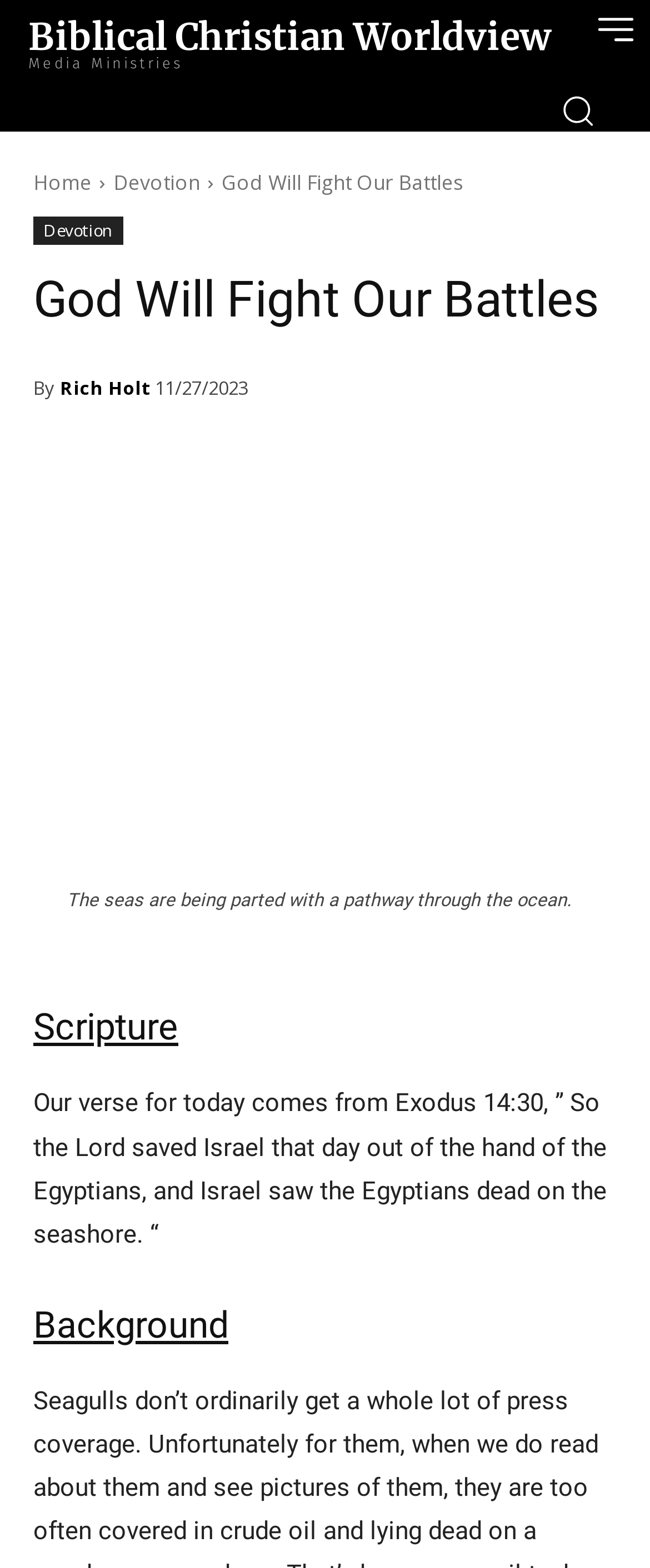What is the scripture verse for today?
Provide a thorough and detailed answer to the question.

I found the answer by looking at the heading 'Scripture' and the text that follows, which says 'Our verse for today comes from Exodus 14:30...'.